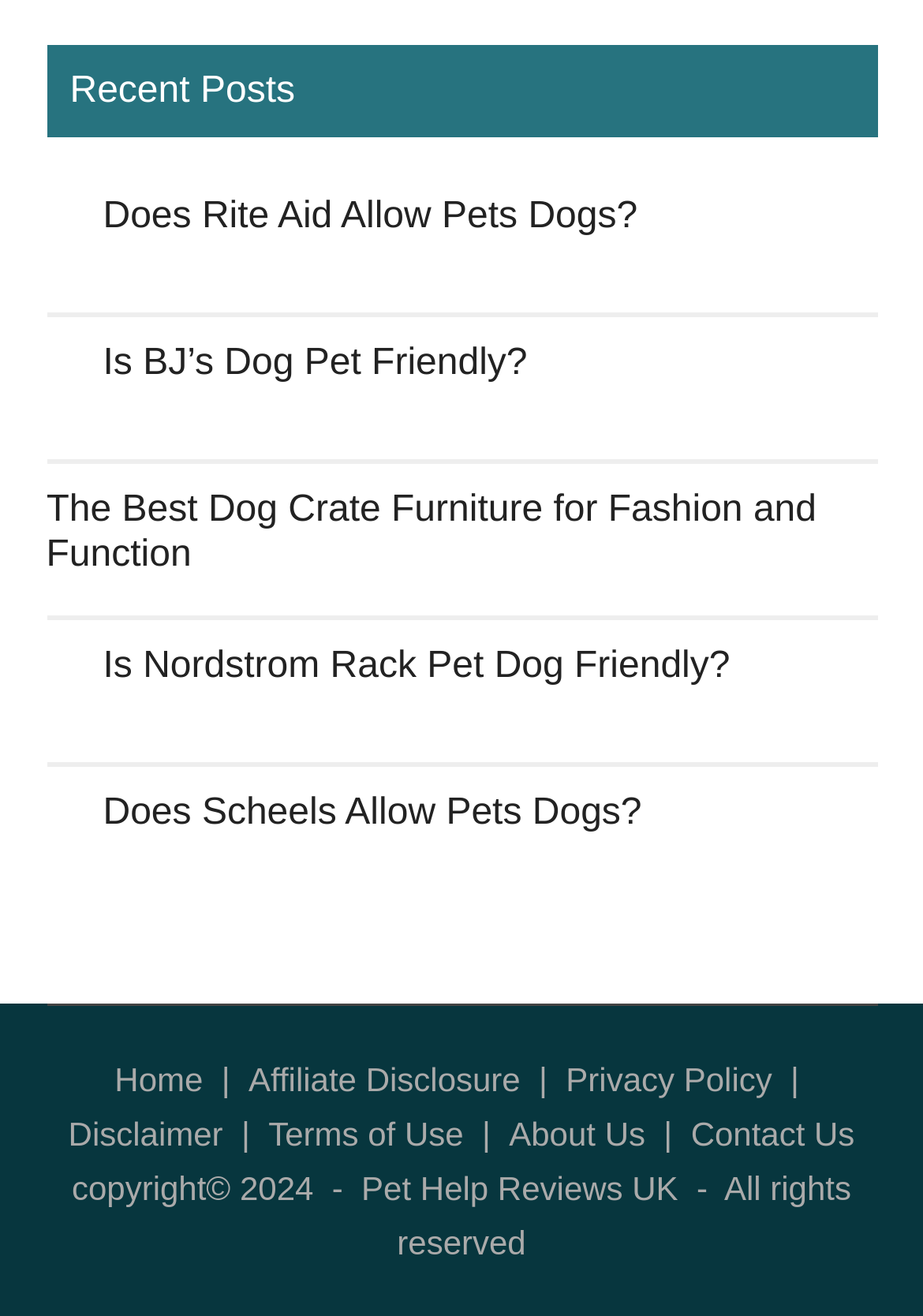What is the title of the first article?
Using the information from the image, give a concise answer in one word or a short phrase.

Does Rite Aid Allow Pets Dogs?